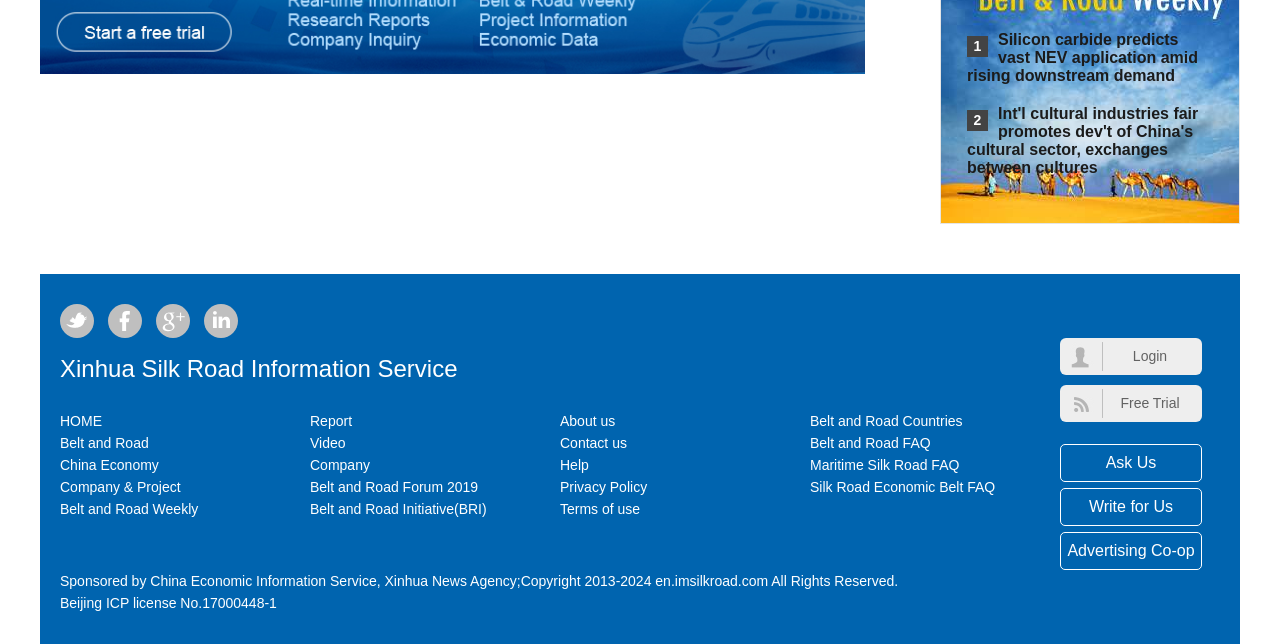Could you highlight the region that needs to be clicked to execute the instruction: "Ask Us"?

[0.828, 0.69, 0.939, 0.749]